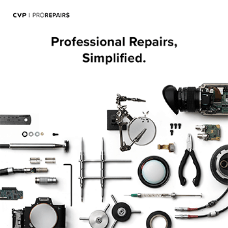What type of industry does CVP cater to?
Refer to the image and provide a thorough answer to the question.

The image suggests that CVP offers repair services to the cinematography and production industry, as it highlights the company's commitment to providing straightforward and professional repair services to professionals and enthusiasts in this field.